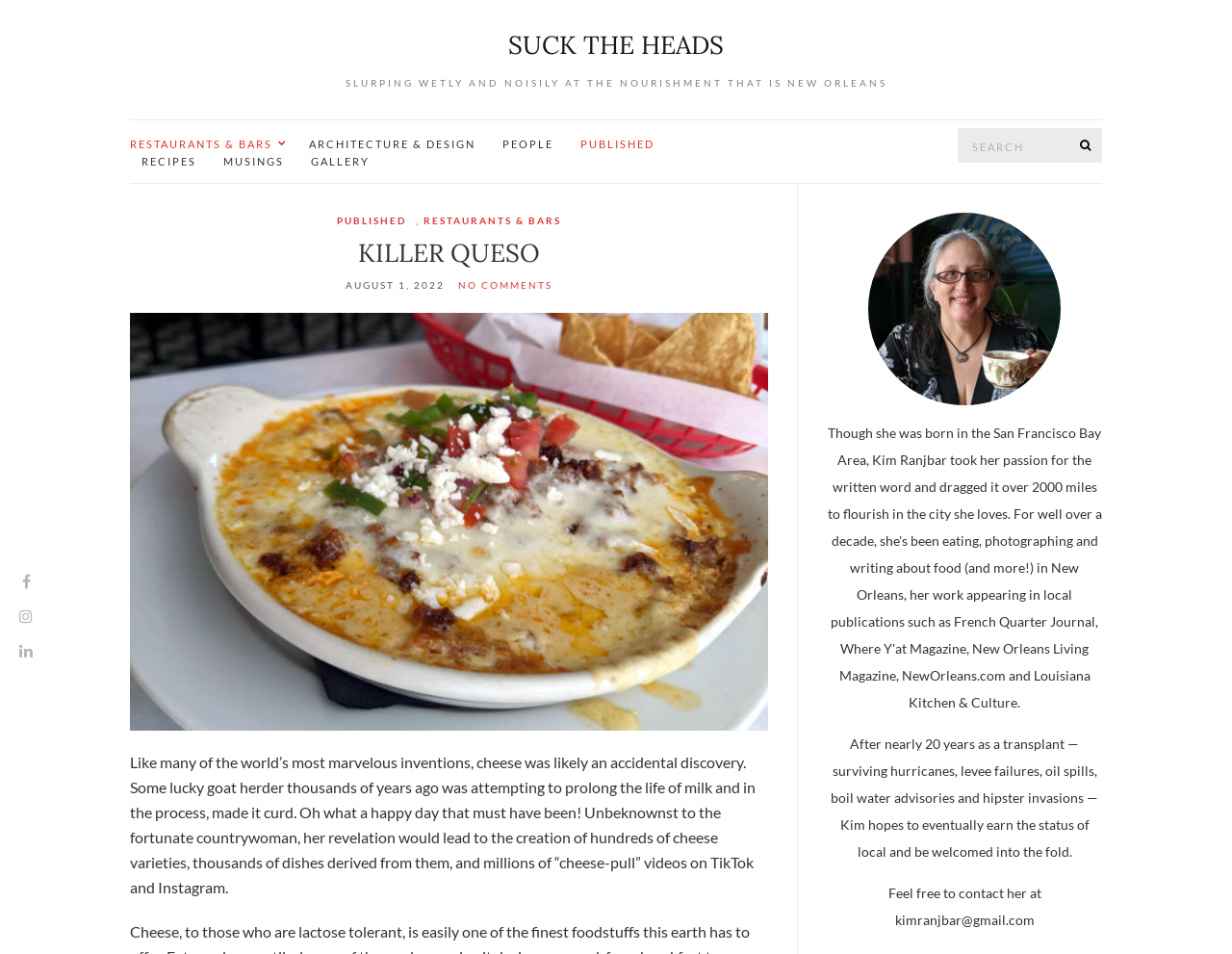Determine the bounding box coordinates for the region that must be clicked to execute the following instruction: "Search for something".

[0.777, 0.134, 0.895, 0.171]